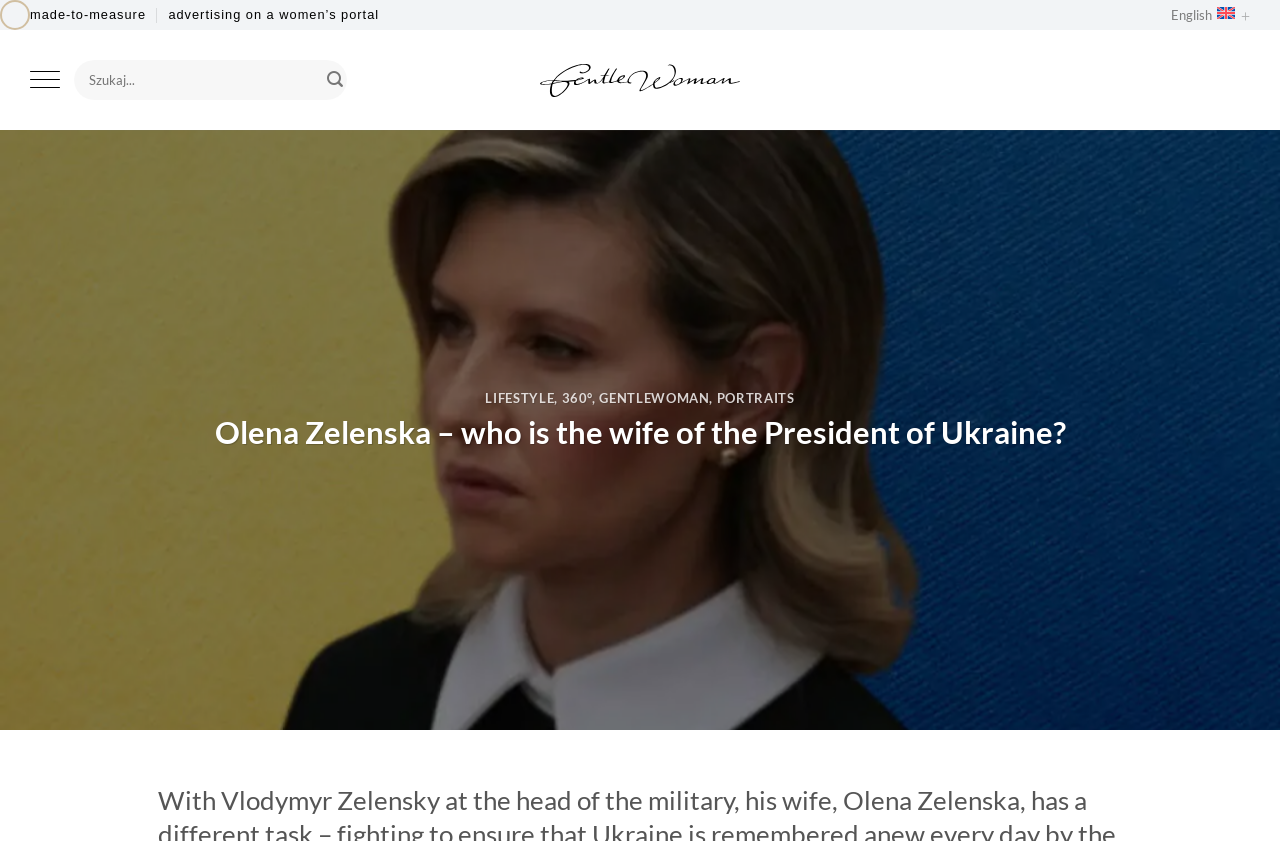Can you specify the bounding box coordinates of the area that needs to be clicked to fulfill the following instruction: "Select English language"?

[0.915, 0.0, 0.977, 0.036]